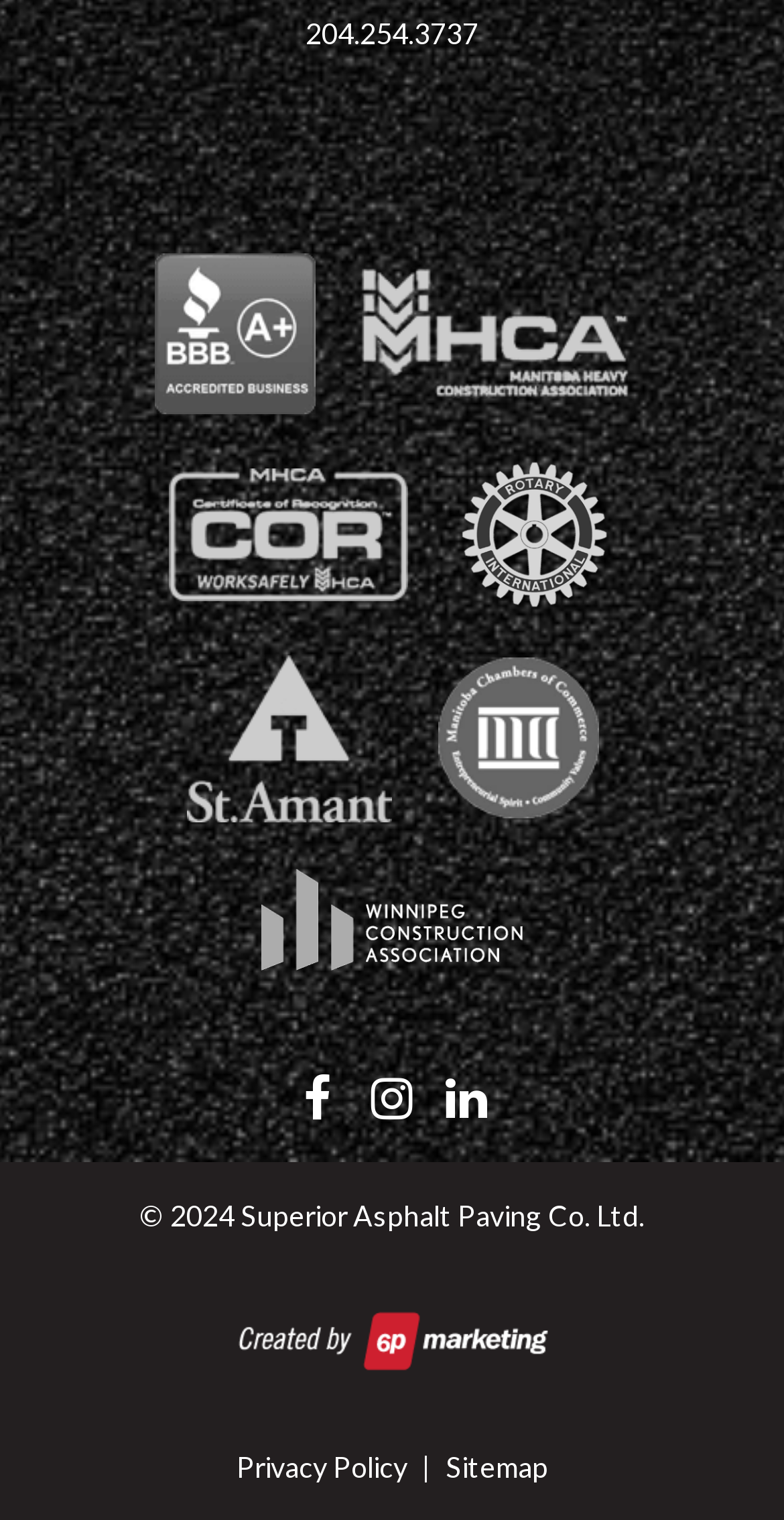Identify the bounding box coordinates of the area you need to click to perform the following instruction: "check Privacy Policy".

[0.291, 0.953, 0.529, 0.976]